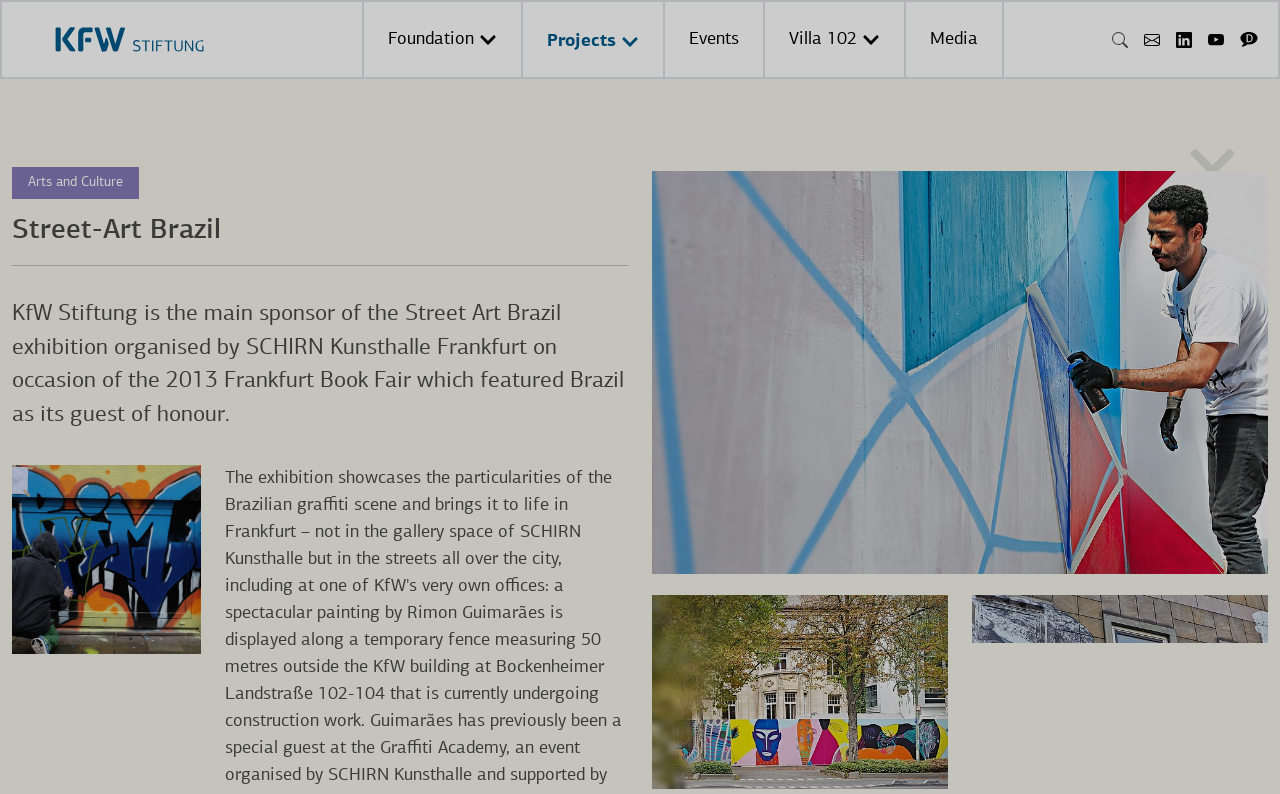What is the theme of the exhibition?
Could you answer the question in a detailed manner, providing as much information as possible?

The theme of the exhibition can be found in the heading 'Street-Art Brazil' and also in the static text 'KfW Stiftung is the main sponsor of the Street Art Brazil exhibition...'.